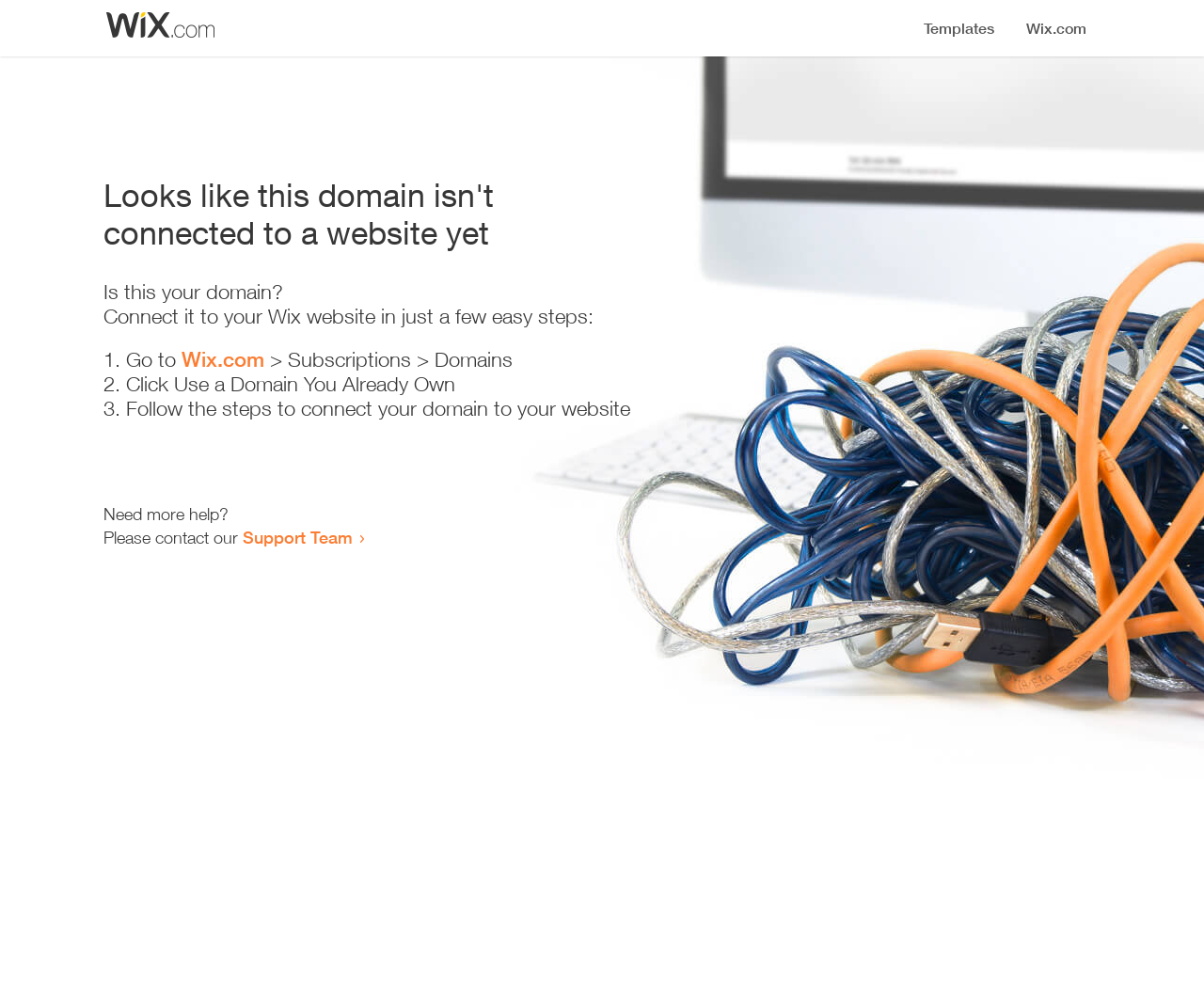Provide a single word or phrase answer to the question: 
What is the current state of the website?

Error